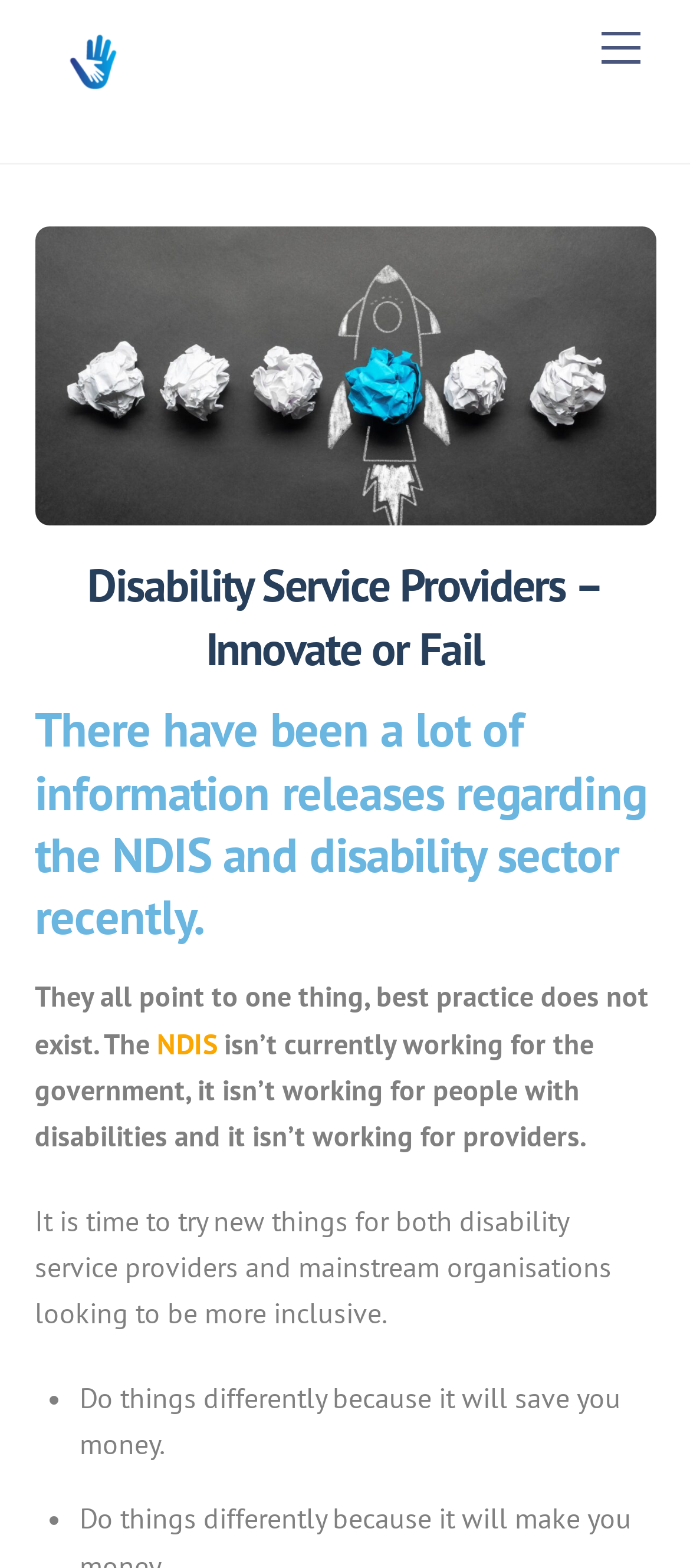Determine the title of the webpage and give its text content.

Disability Service Providers – Innovate or Fail